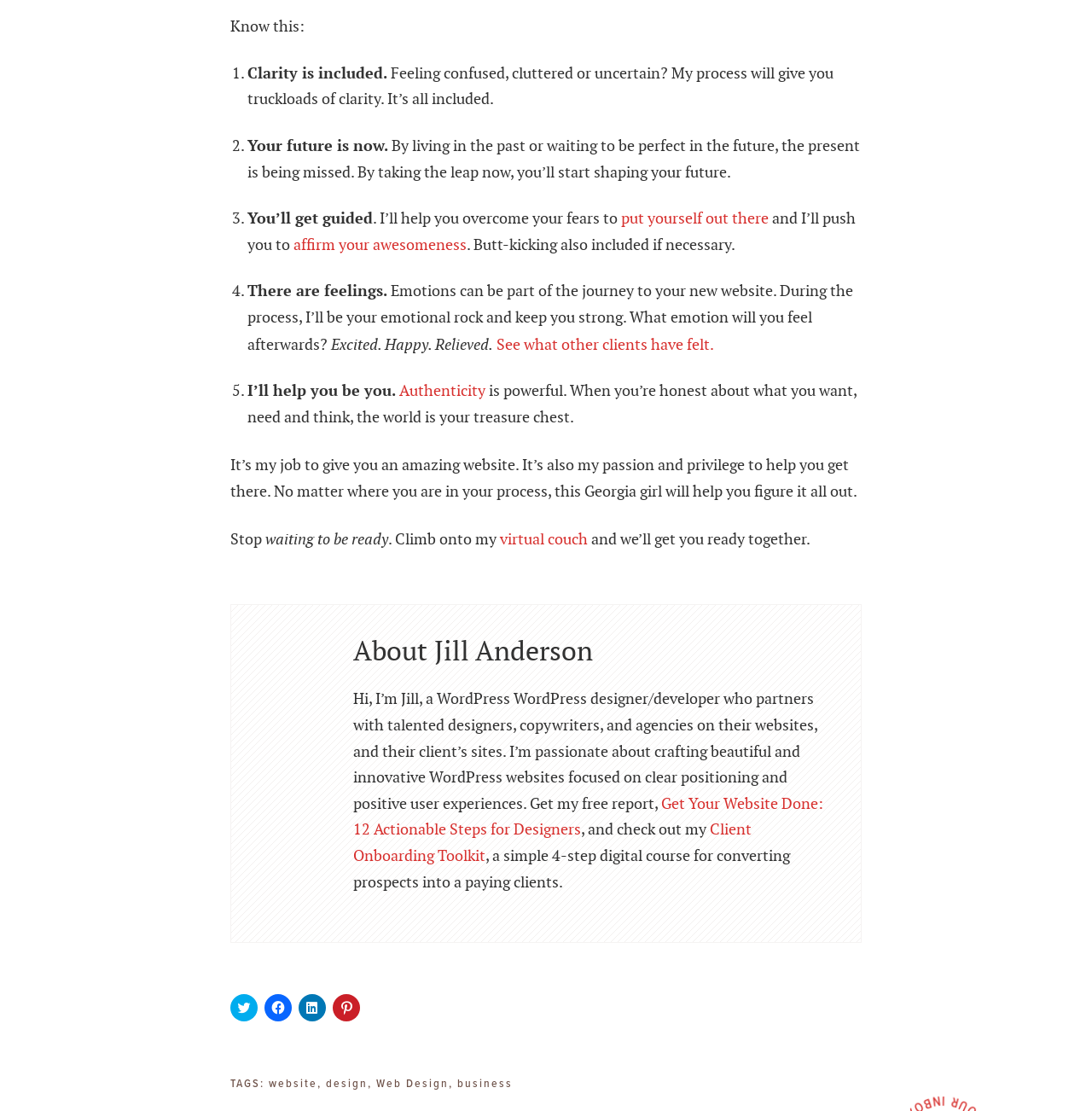Please specify the coordinates of the bounding box for the element that should be clicked to carry out this instruction: "Get your free report". The coordinates must be four float numbers between 0 and 1, formatted as [left, top, right, bottom].

[0.323, 0.716, 0.754, 0.755]